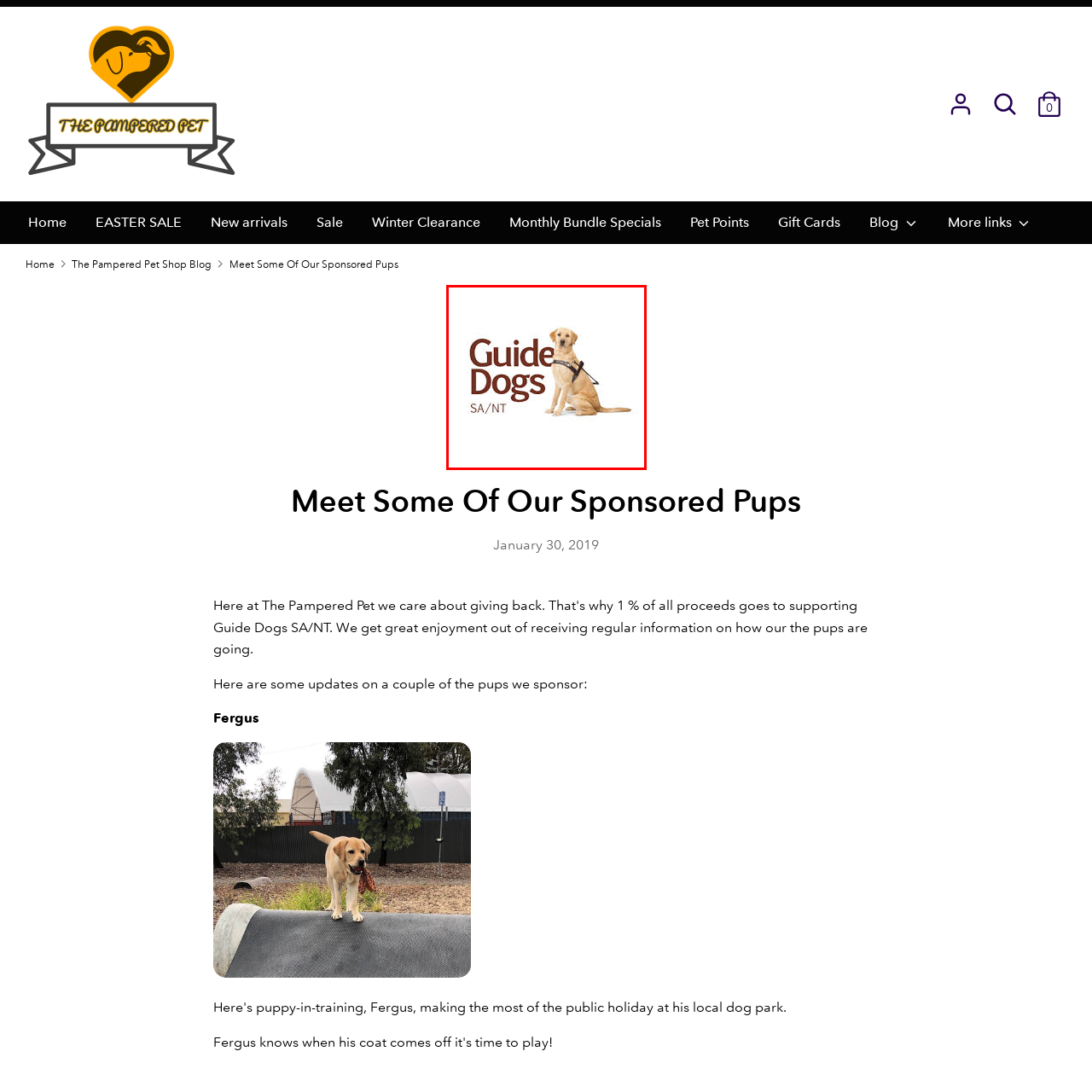What is the purpose of the harness on the dog?
Observe the image within the red bounding box and generate a detailed answer, ensuring you utilize all relevant visual cues.

The harness on the dog is a symbol of its role as a guide dog, which is to assist individuals with vision impairments, as mentioned in the caption. The harness is a visual cue that indicates the dog's training and purpose.